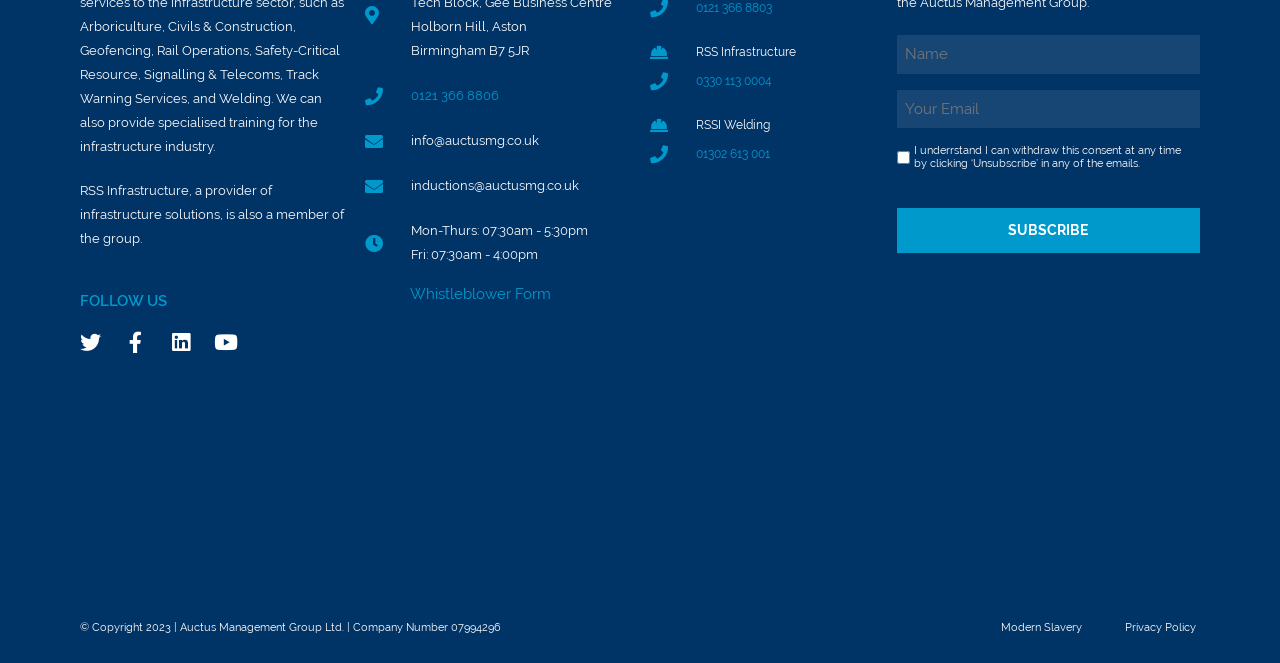Extract the bounding box for the UI element that matches this description: "inductions@auctusmg.co.uk".

[0.285, 0.263, 0.492, 0.299]